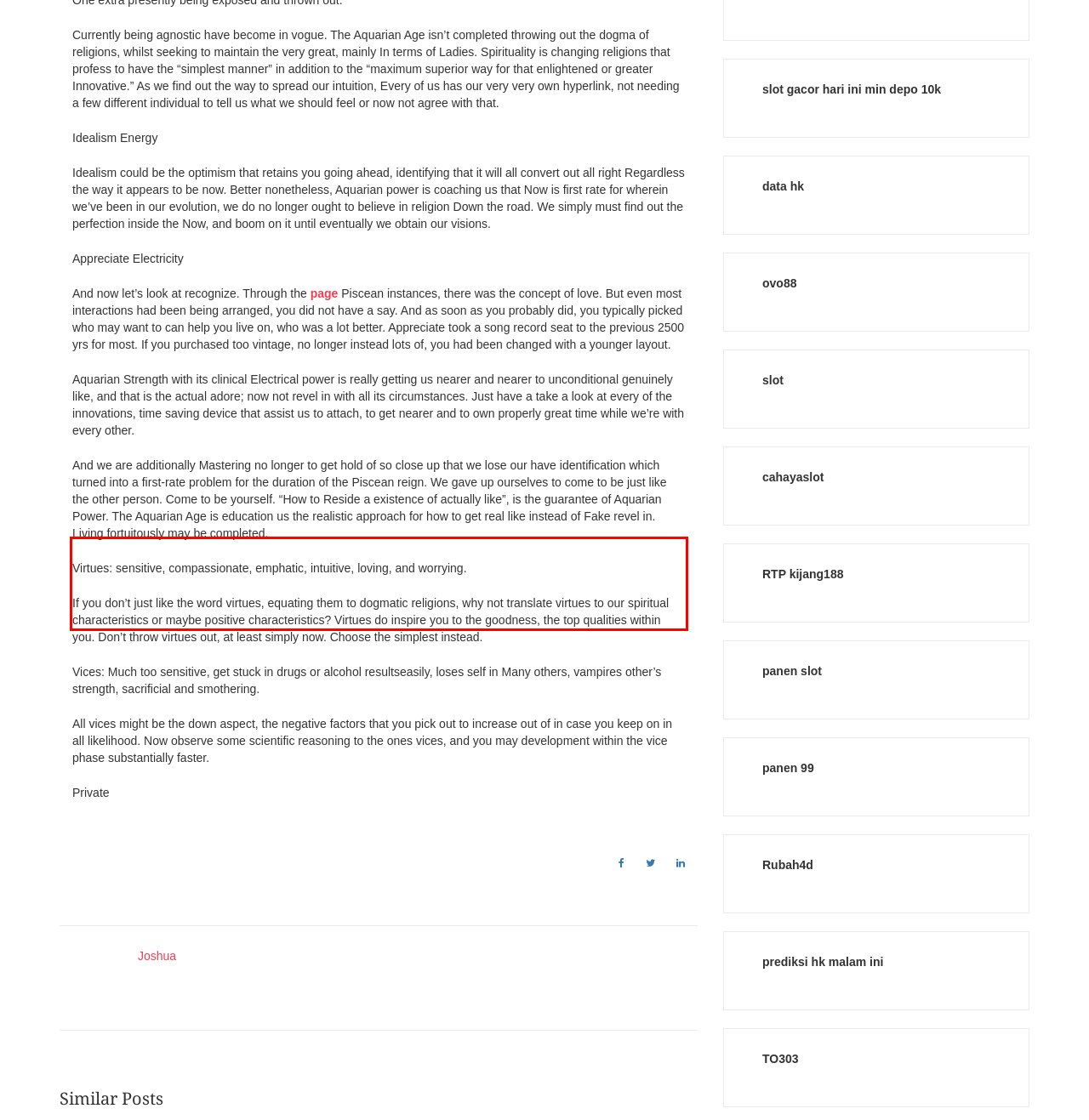Using the provided webpage screenshot, recognize the text content in the area marked by the red bounding box.

Aquarian Strength with its clinical Electrical power is really getting us nearer and nearer to unconditional genuinely like, and that is the actual adore; now not revel in with all its circumstances. Just have a take a look at every of the innovations, time saving device that assist us to attach, to get nearer and to own properly great time while we’re with every other.